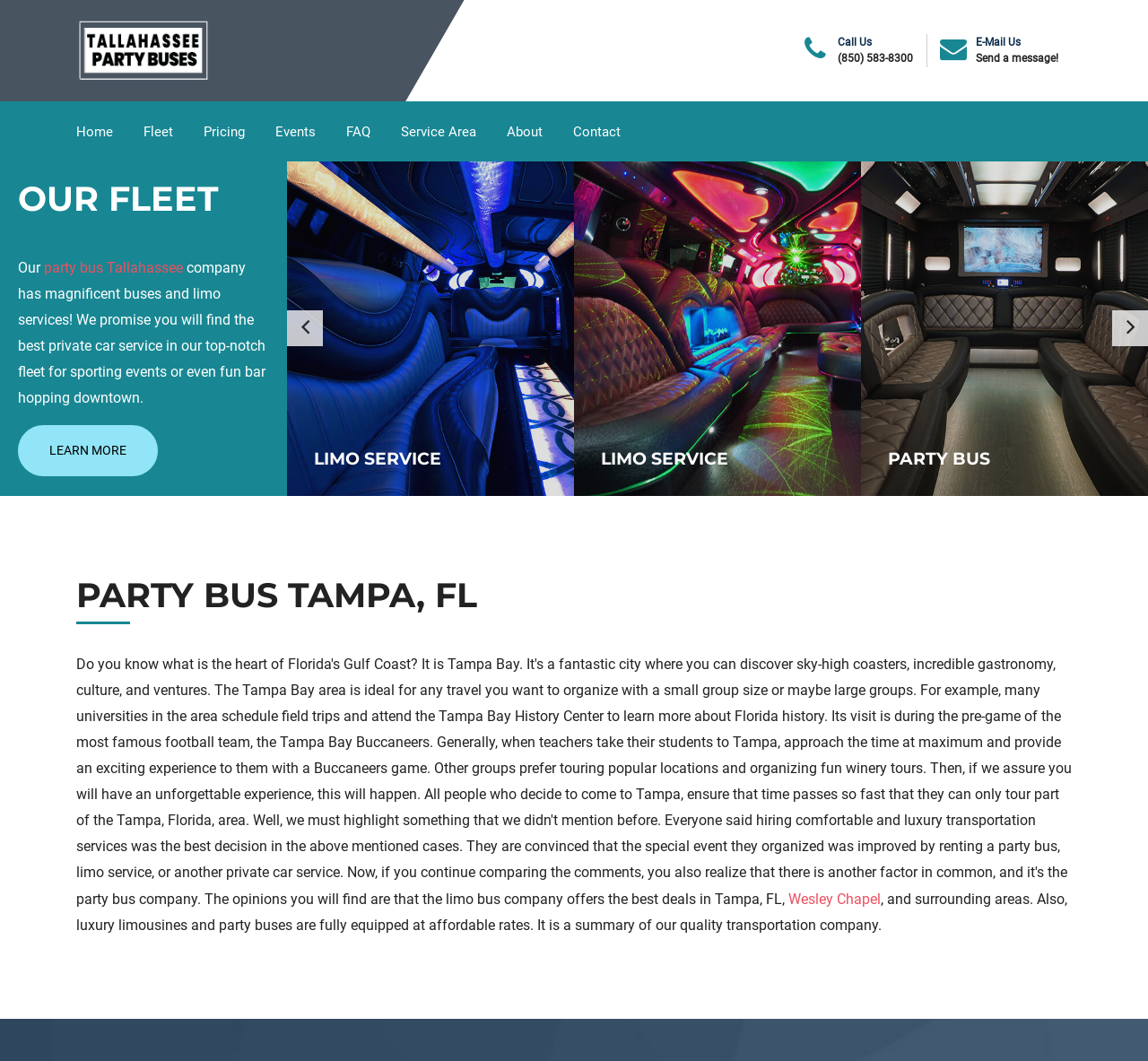Please find the bounding box coordinates of the element that you should click to achieve the following instruction: "Learn more about the party bus fleet". The coordinates should be presented as four float numbers between 0 and 1: [left, top, right, bottom].

[0.016, 0.401, 0.138, 0.449]